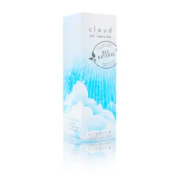Analyze the image and answer the question with as much detail as possible: 
What type of ingredient is used in this vitamin A cream?

The packaging prominently displays the declaration of its natural ingredients, indicating that the product uses natural ingredients.